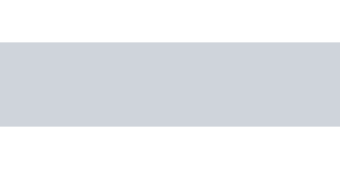Based on the image, please elaborate on the answer to the following question:
Who is the celebrity featured in this content?

The celebrity featured in this content is Lauren Conrad, as mentioned in the heading 'Daily Style: Petite Celebrity Lauren Conrad', which suggests that the content is showcasing her influence in the petite fashion niche.